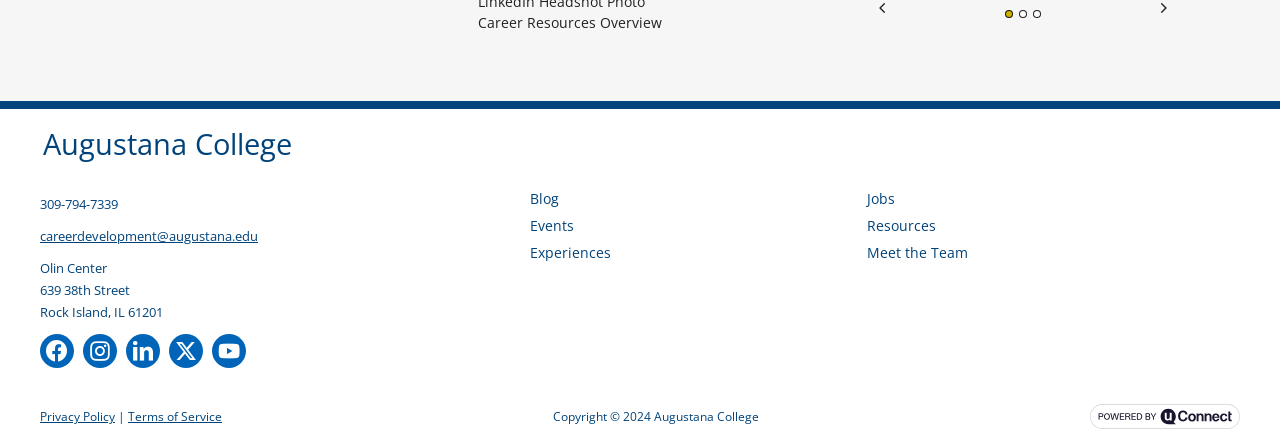Specify the bounding box coordinates of the area to click in order to follow the given instruction: "Check the phone number."

[0.031, 0.447, 0.092, 0.488]